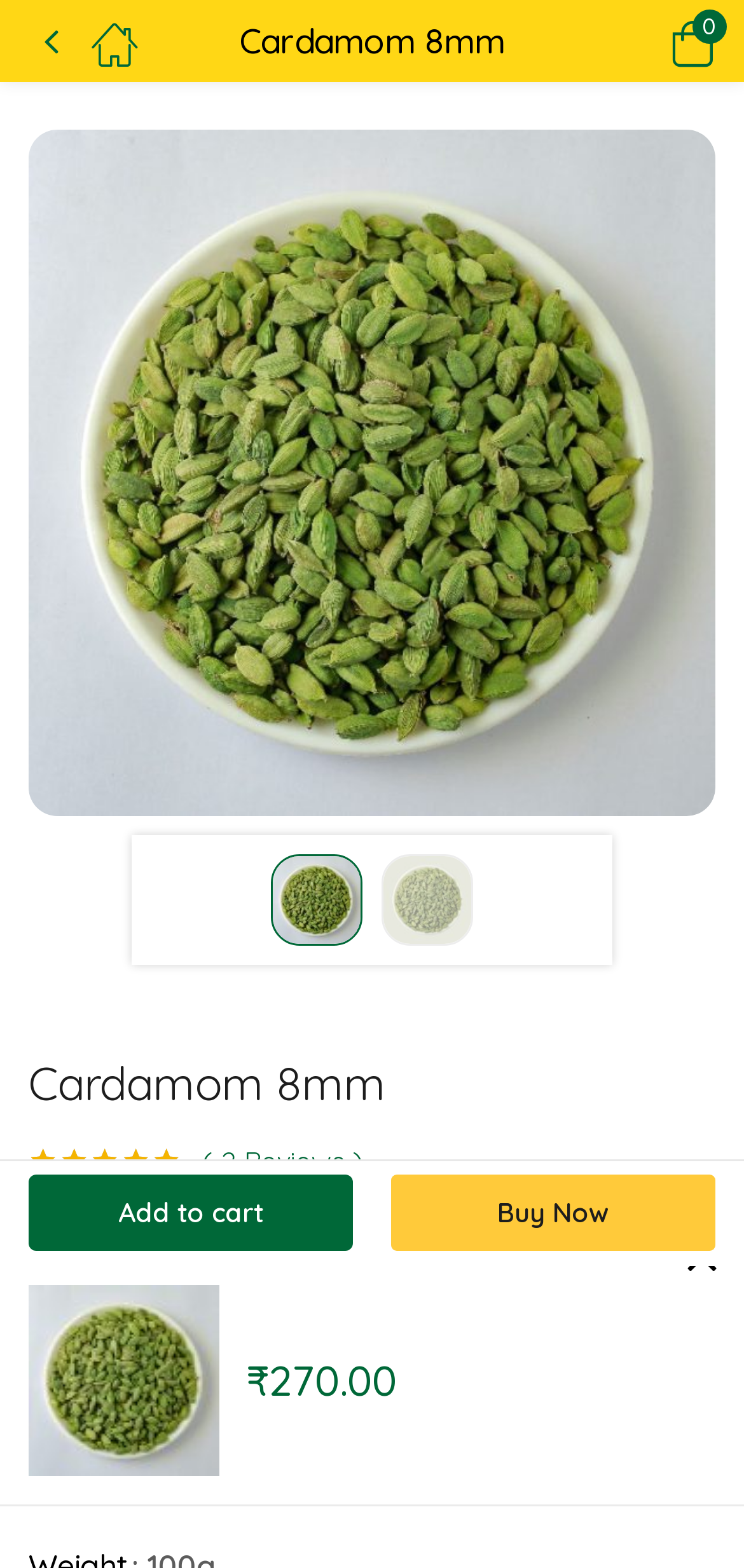Provide a comprehensive description of the webpage.

This webpage is about buying Kerala cardamom online. At the top, there are three links with icons, followed by a text "Cardamom 8mm". On the right side of the text, there is a button with a dropdown menu. Below the text, there is a large image that takes up most of the width of the page. 

On the left side of the page, there are three smaller images arranged vertically. Below these images, there is a heading "Cardamom 8mm" followed by a rating section that displays "Rated 5.00 out of 5" with a corresponding image, and a text "out of 5 based on customer ratings". Next to the rating section, there is a link "( 2 Reviews )". 

Below the rating section, there is a price section that displays "₹270.00" with a strikethrough "₹1,850.00". There are several checkmark icons (✅) scattered throughout the page, each accompanied by a short descriptive text, such as "From Idukki cardamom plantations.", "Bigger Size (8mm)", "First Quality", "No Colour Added", and "Store Dried". 

At the bottom of the page, there are two buttons, "Add to cart" and "Buy Now", with the latter being more prominent. There is also a repeated price section on the right side of the page, displaying "₹270.00".